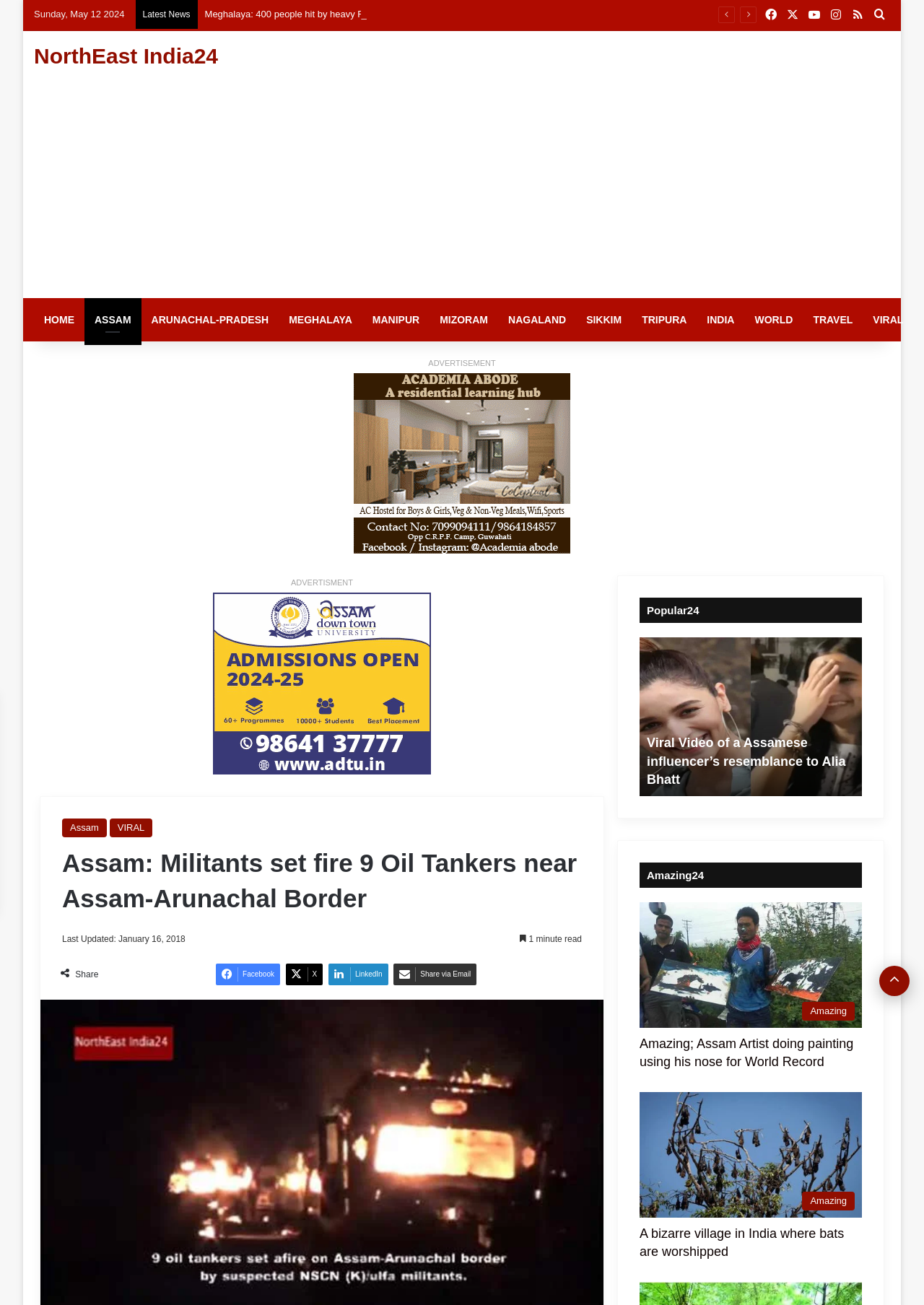Locate the bounding box coordinates of the element you need to click to accomplish the task described by this instruction: "Read the 'Viral Video: Girl dances to a Hindi song on railway platform gets over 25 million views' article".

[0.452, 0.488, 0.692, 0.61]